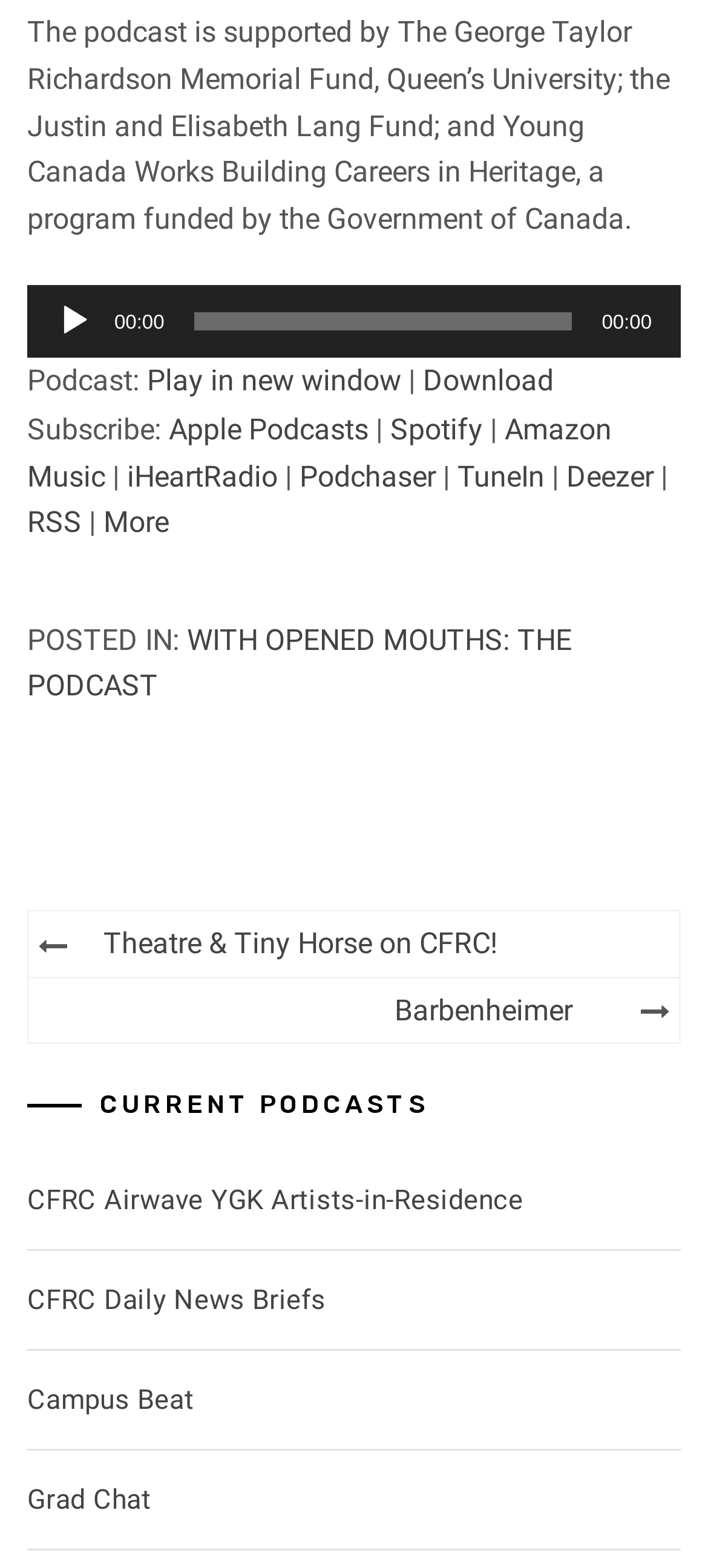Kindly determine the bounding box coordinates for the clickable area to achieve the given instruction: "Download the podcast".

[0.597, 0.232, 0.782, 0.254]